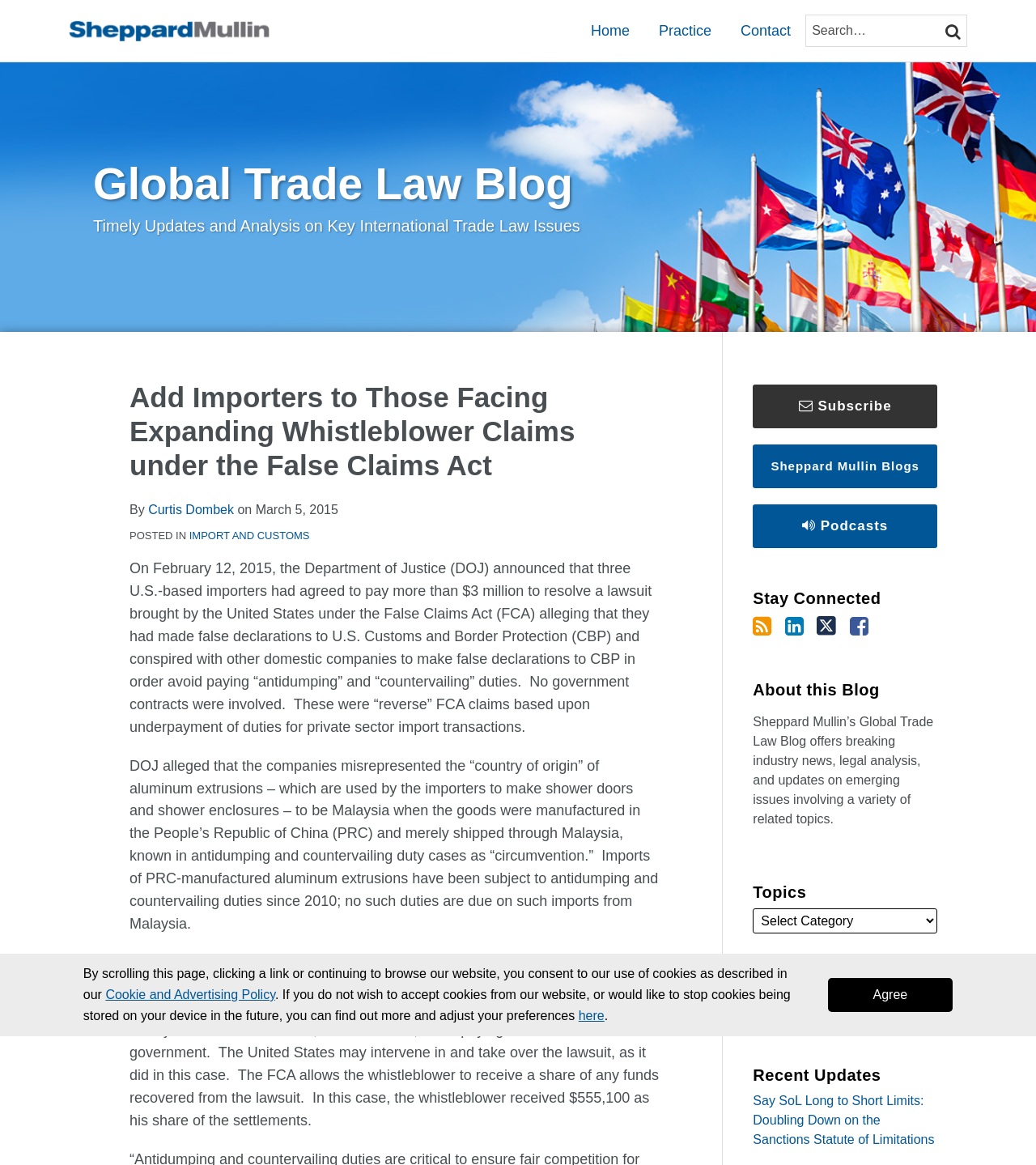Identify the text that serves as the heading for the webpage and generate it.

Global Trade Law Blog